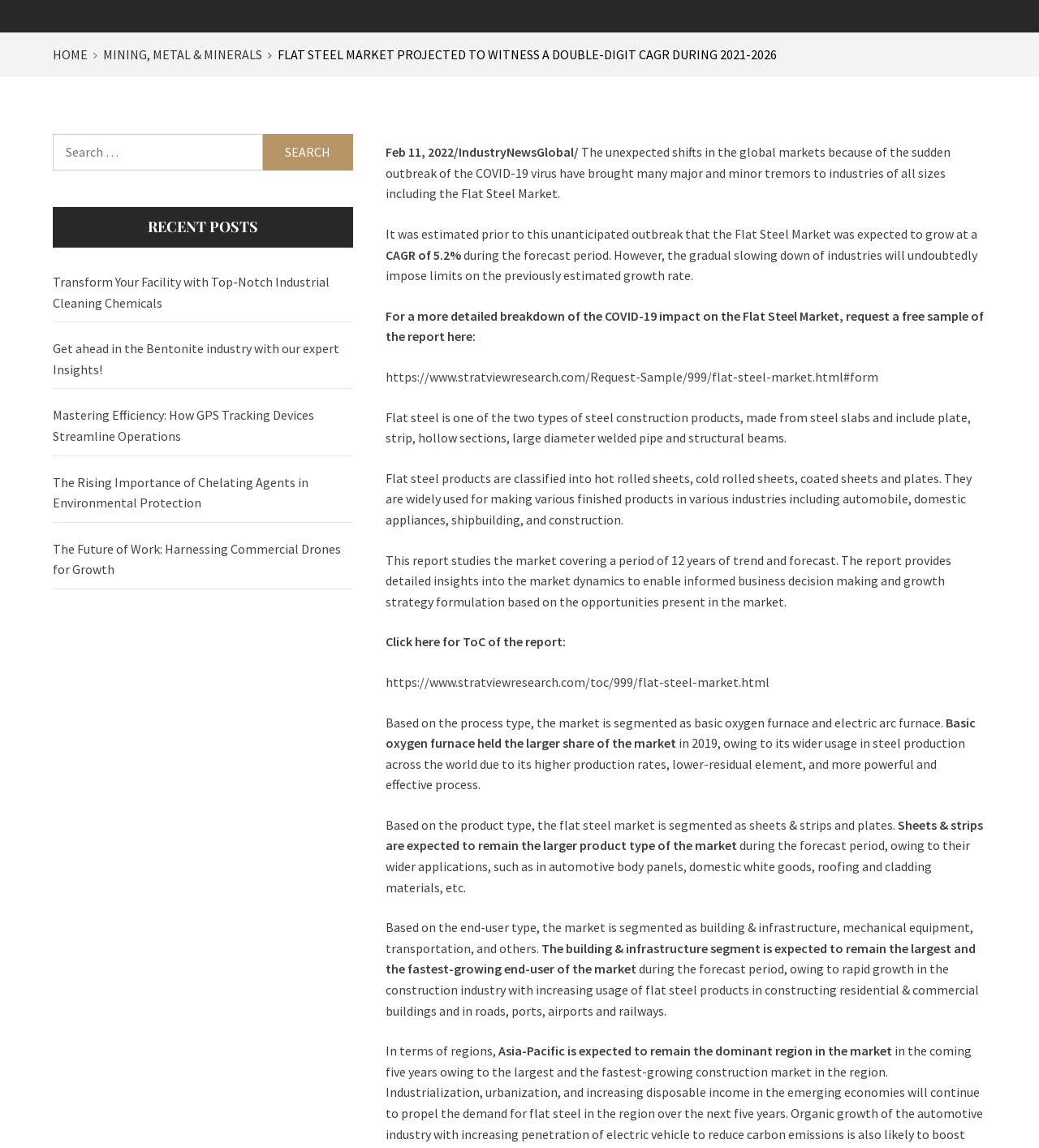Extract the bounding box of the UI element described as: "Zoom in".

None